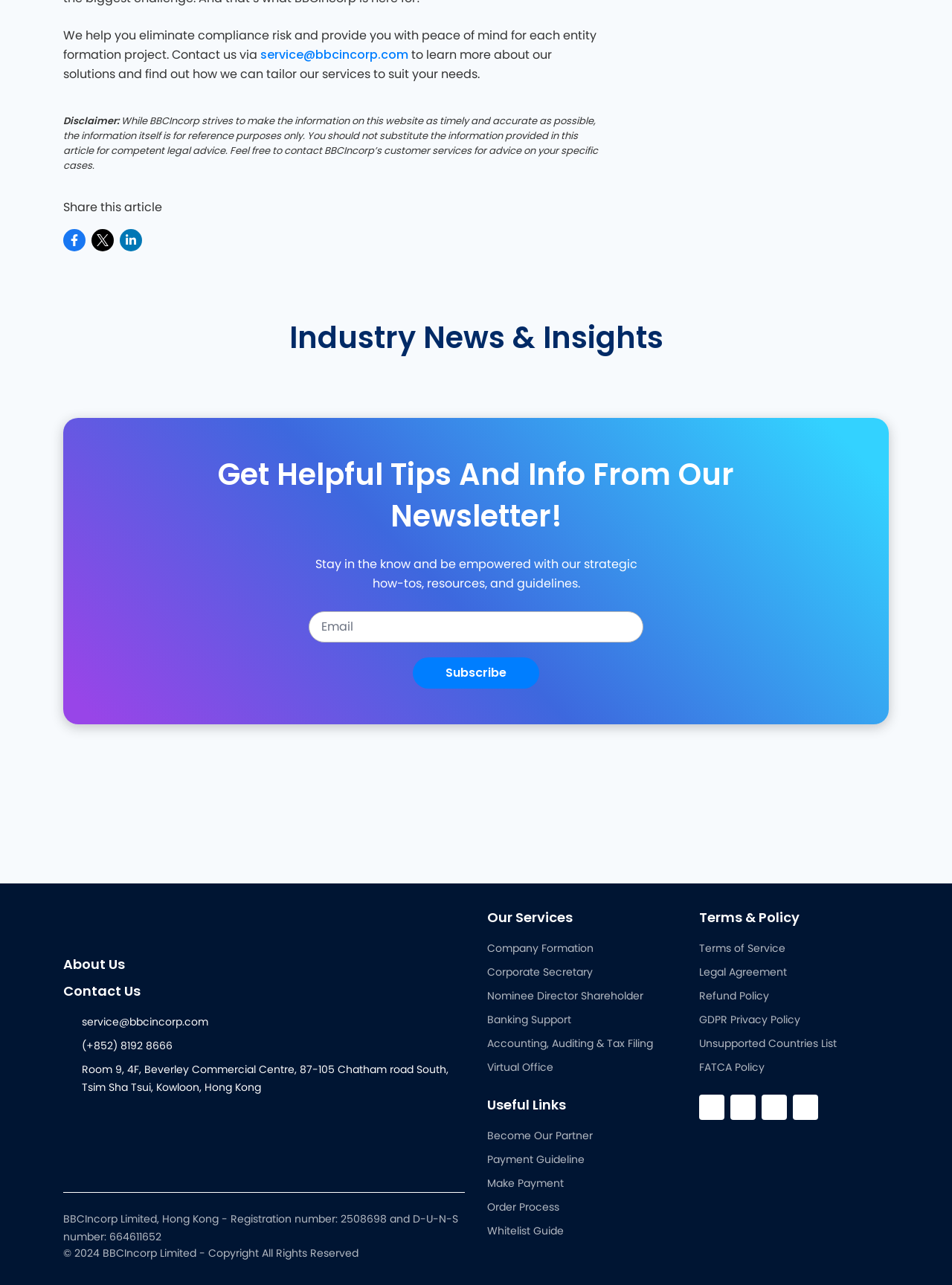Find the bounding box coordinates for the UI element that matches this description: "Banking Support".

[0.512, 0.79, 0.6, 0.798]